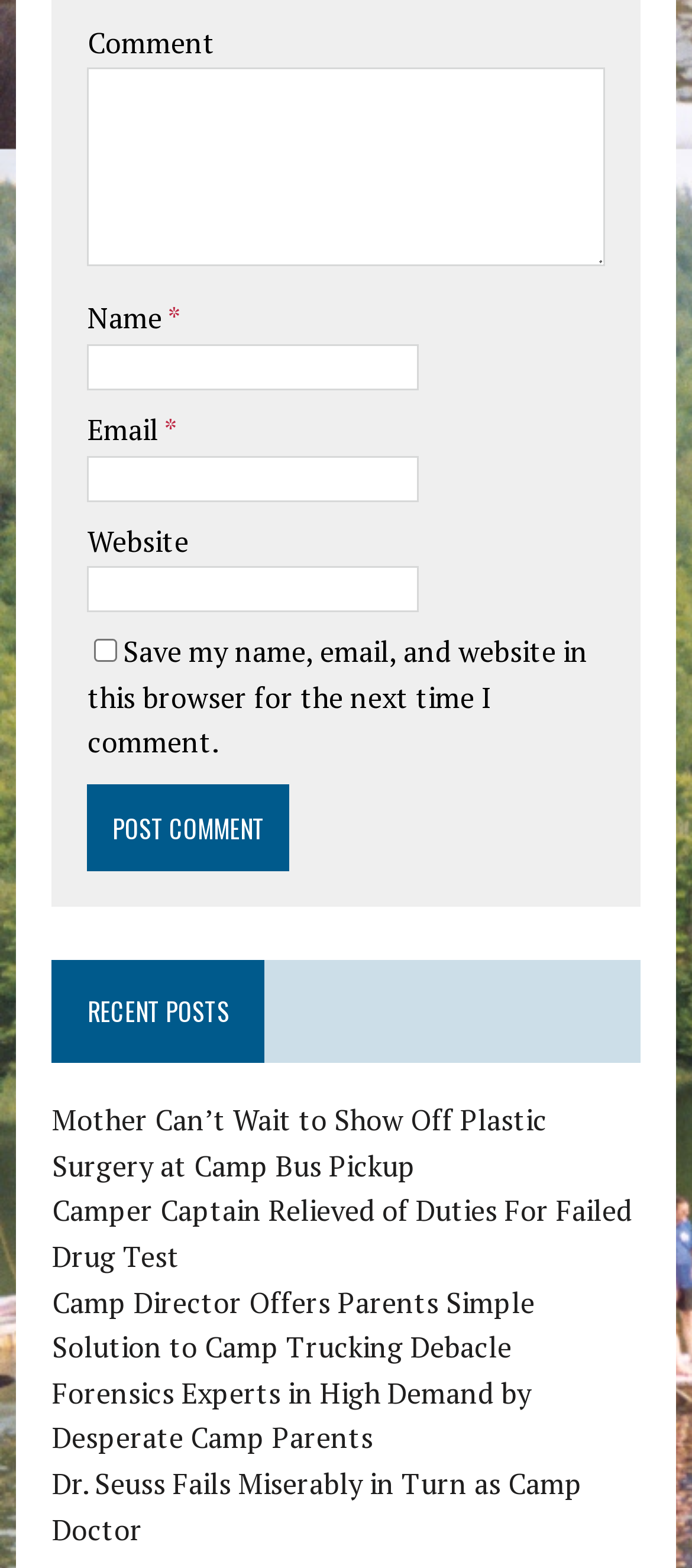Using the element description: "parent_node: Comment name="comment"", determine the bounding box coordinates for the specified UI element. The coordinates should be four float numbers between 0 and 1, [left, top, right, bottom].

[0.126, 0.043, 0.875, 0.17]